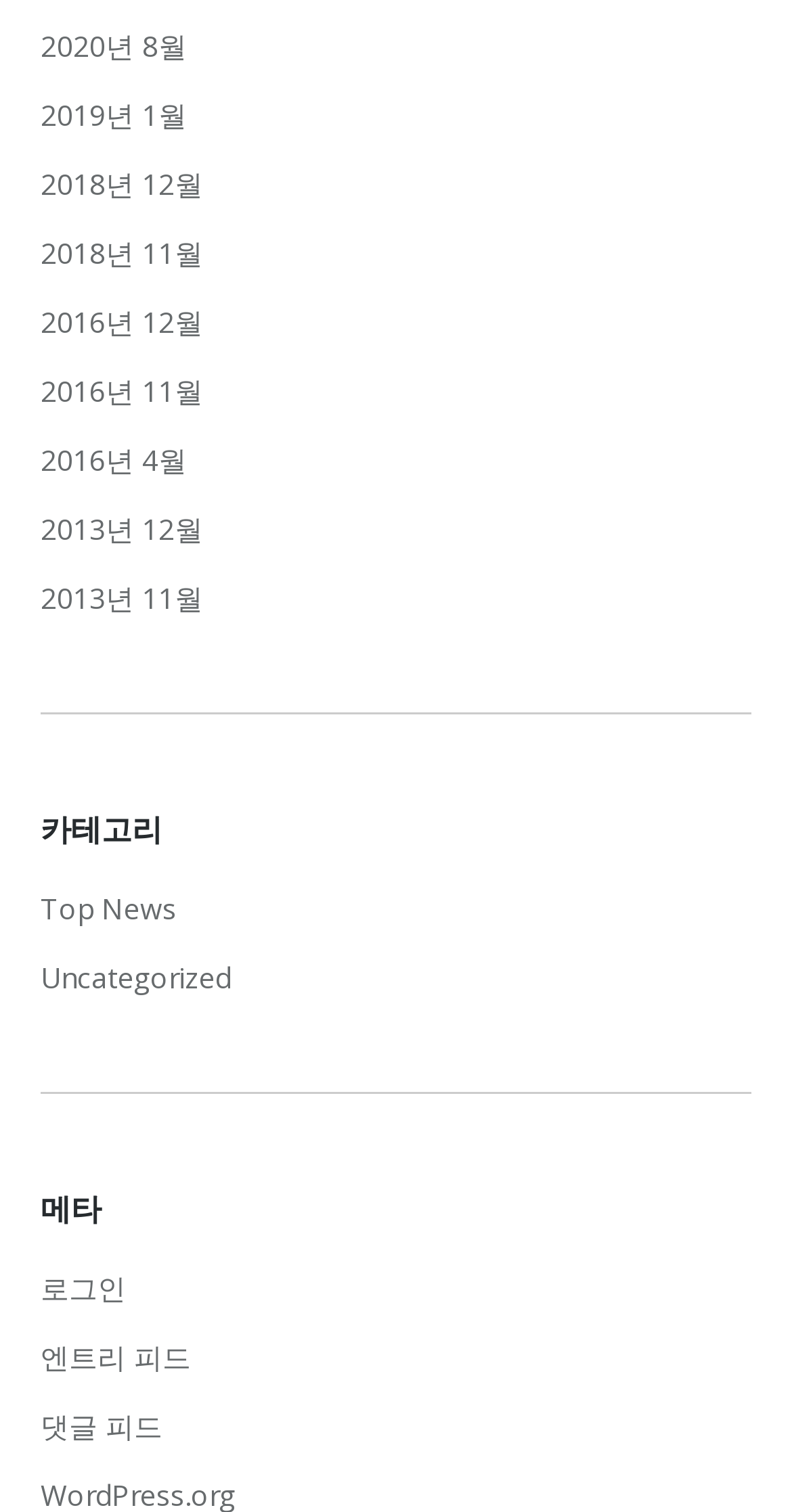Find the bounding box coordinates of the element you need to click on to perform this action: 'View uncategorized news'. The coordinates should be represented by four float values between 0 and 1, in the format [left, top, right, bottom].

[0.051, 0.631, 0.292, 0.663]